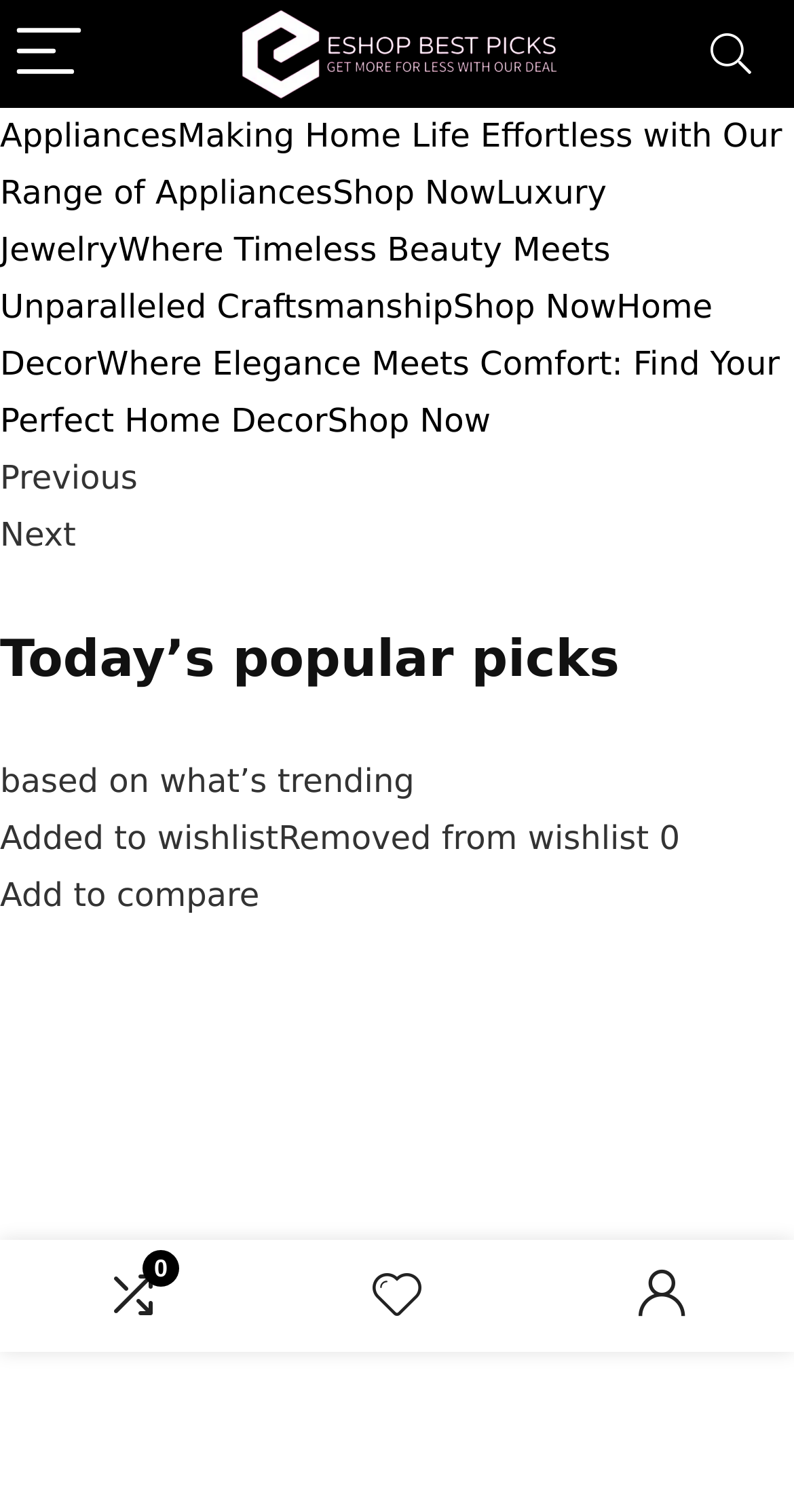Provide a short, one-word or phrase answer to the question below:
How many navigation buttons are there?

3